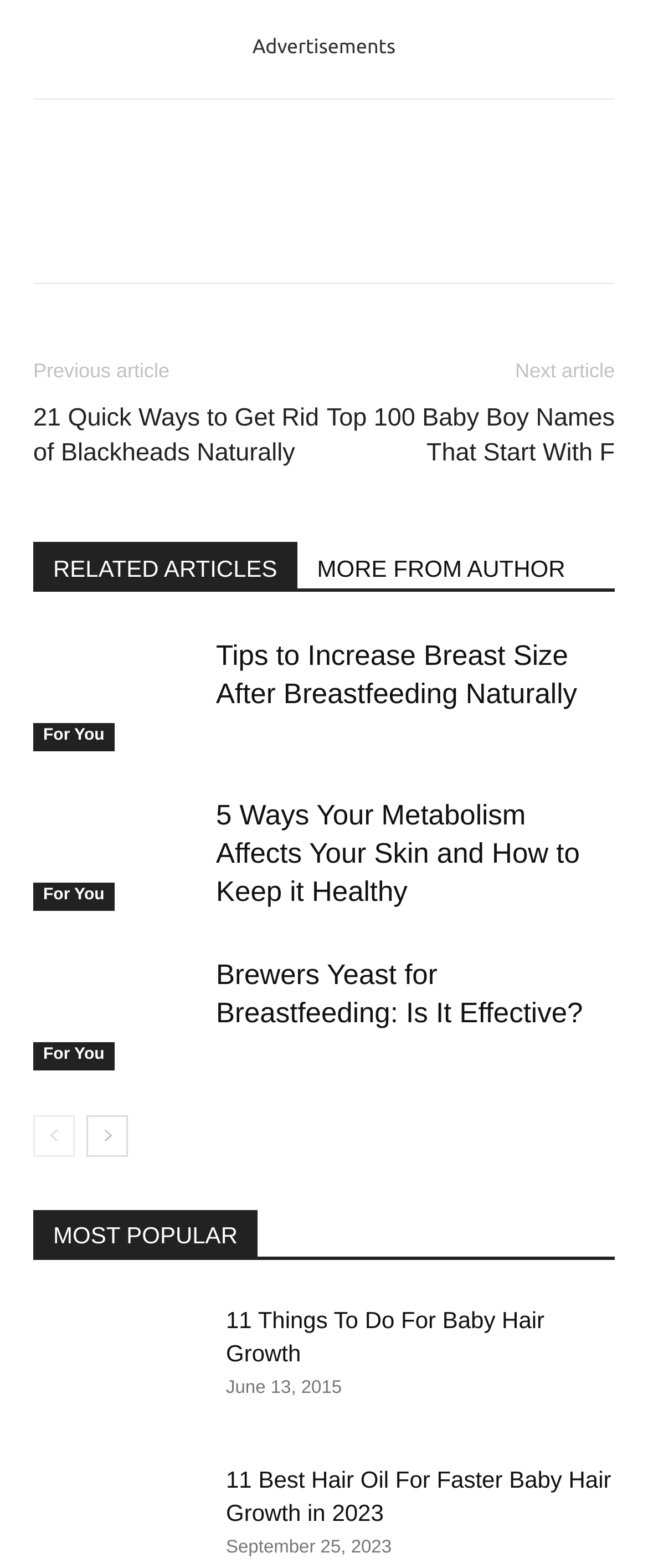Locate the bounding box coordinates of the area that needs to be clicked to fulfill the following instruction: "Check posts published on May 15, 2022". The coordinates should be in the format of four float numbers between 0 and 1, namely [left, top, right, bottom].

None